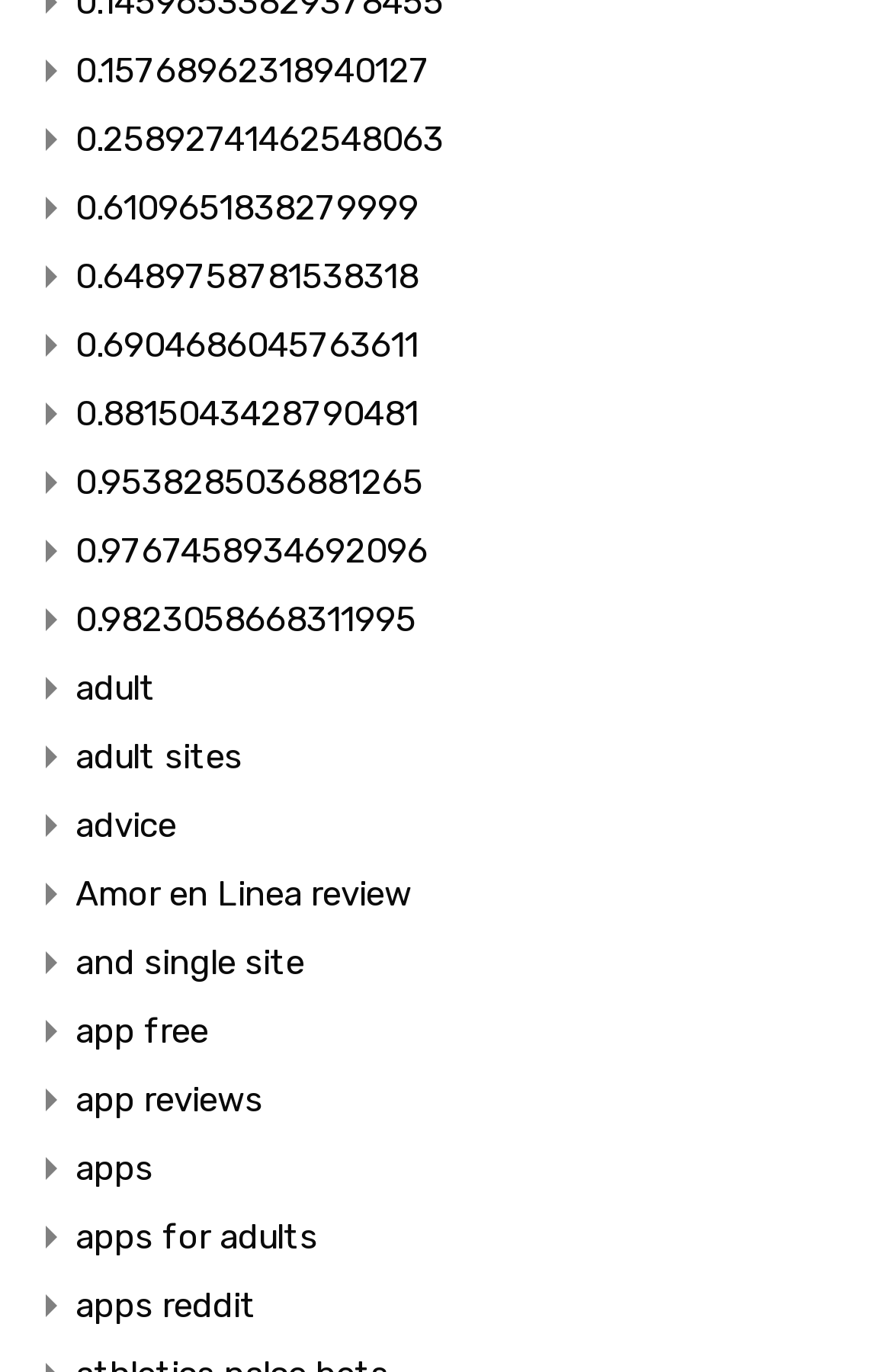Is there a review of Amor en Linea on the webpage?
Refer to the image and provide a concise answer in one word or phrase.

Yes